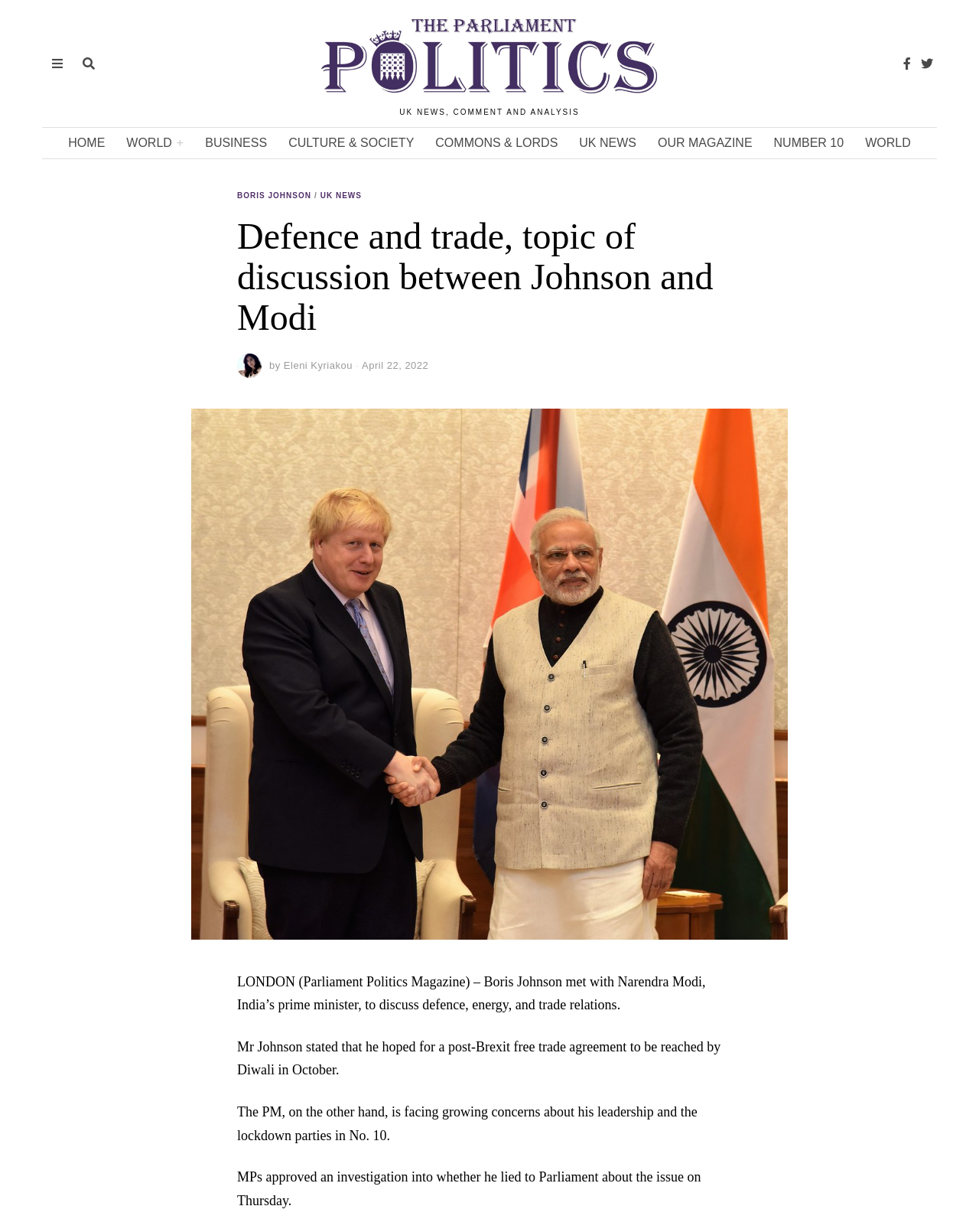Please provide the bounding box coordinates in the format (top-left x, top-left y, bottom-right x, bottom-right y). Remember, all values are floating point numbers between 0 and 1. What is the bounding box coordinate of the region described as: Medication Dispensers

None